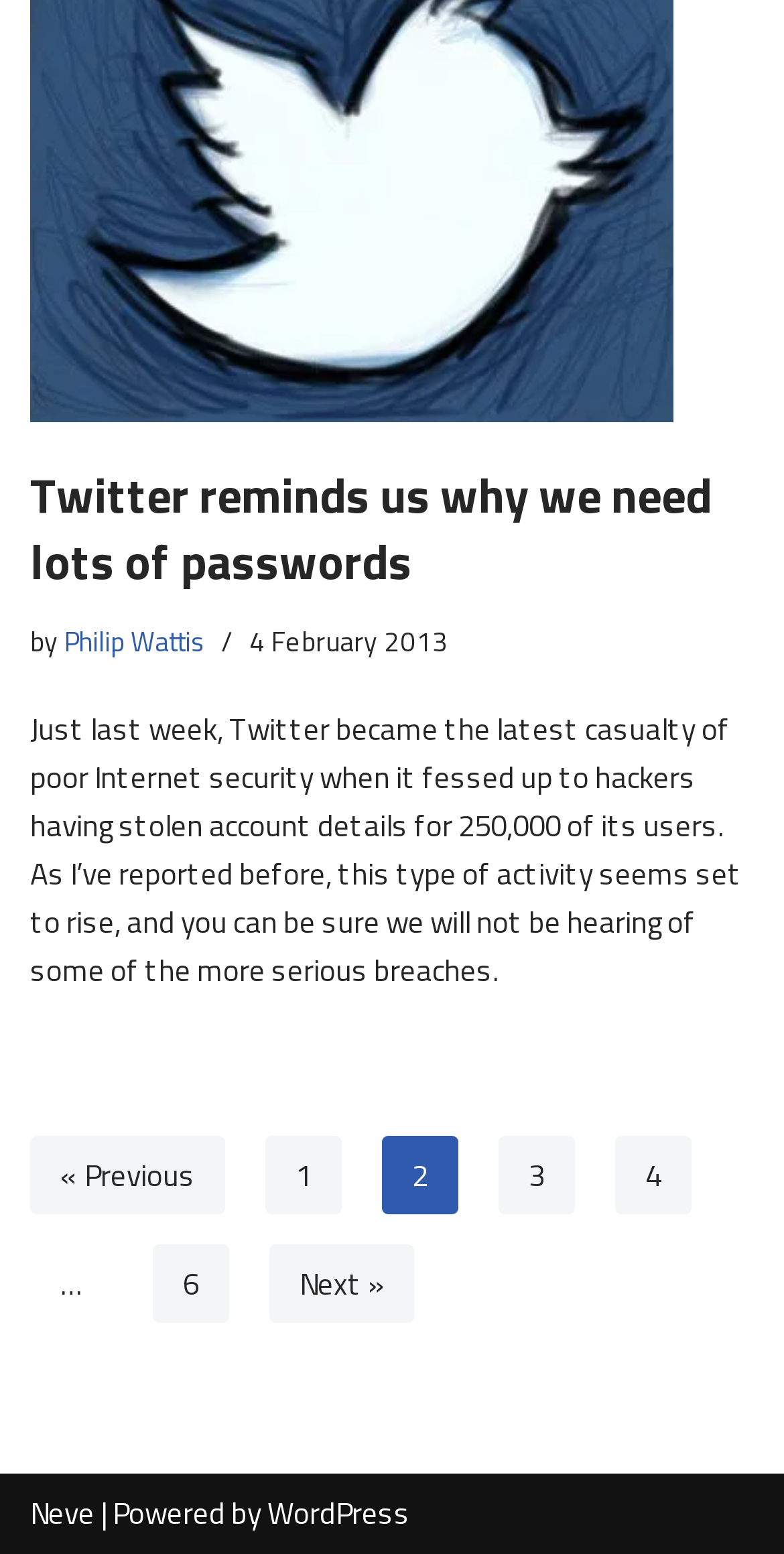Predict the bounding box of the UI element based on the description: "Philip Wattis". The coordinates should be four float numbers between 0 and 1, formatted as [left, top, right, bottom].

[0.082, 0.4, 0.262, 0.425]